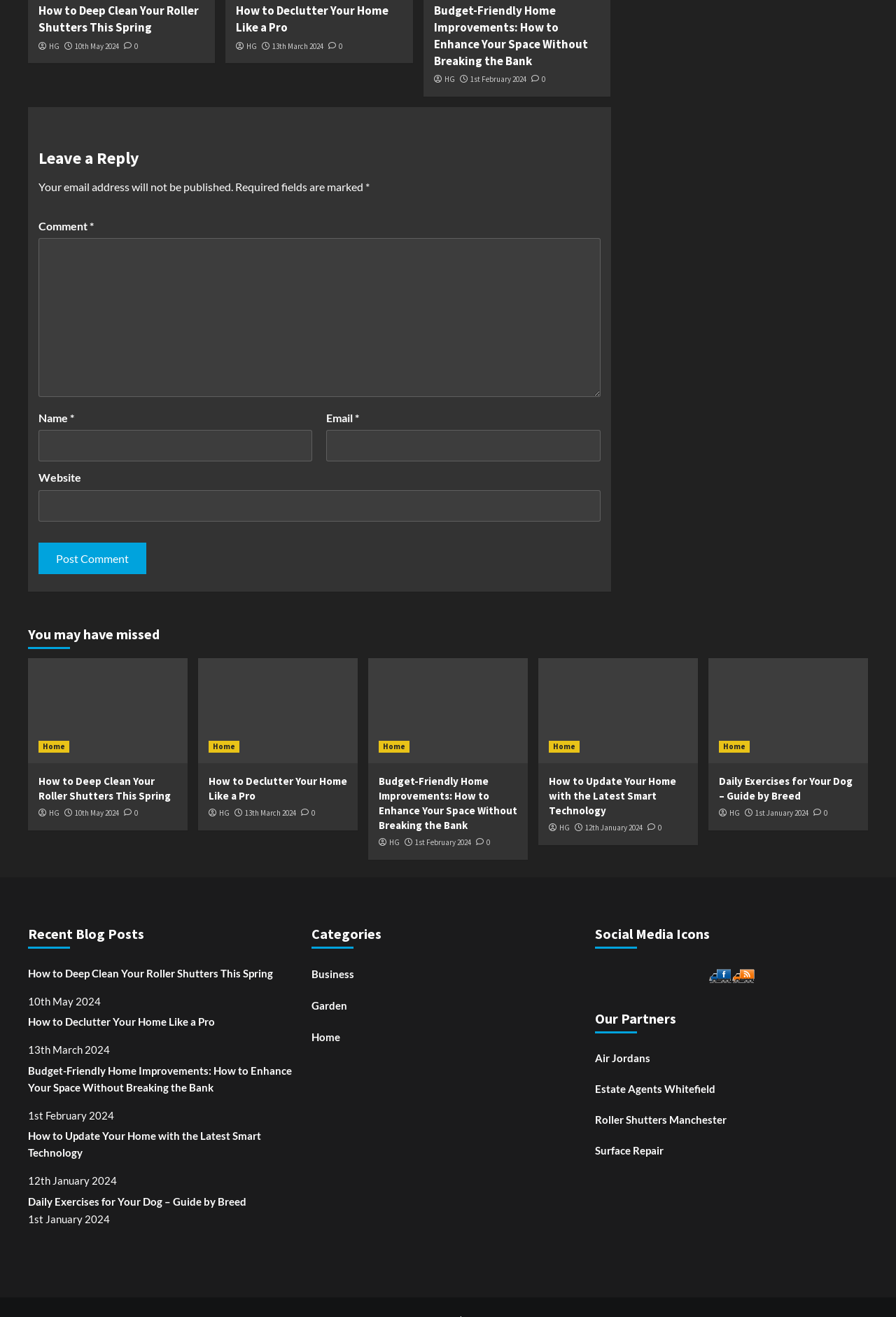Can you find the bounding box coordinates for the element to click on to achieve the instruction: "Leave a reply"?

[0.043, 0.105, 0.67, 0.135]